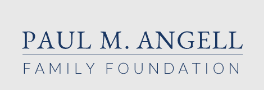Generate a detailed caption for the image.

The image showcases the logo of the Paul M. Angell Family Foundation, presented in a clean and elegant design. The foundation's name is prominently displayed in a sophisticated serif font, with "PAUL M. ANGELL" featured in bold and larger text, and "FAMILY FOUNDATION" in a lighter, smaller style below. This branding reflects the foundation's commitment to philanthropy and support for various causes. As part of a collective of partners, the Paul M. Angell Family Foundation plays a significant role in fostering cultural and charitable initiatives. The background maintains a subtle tone that enhances the overall professionalism and clarity of the logo.